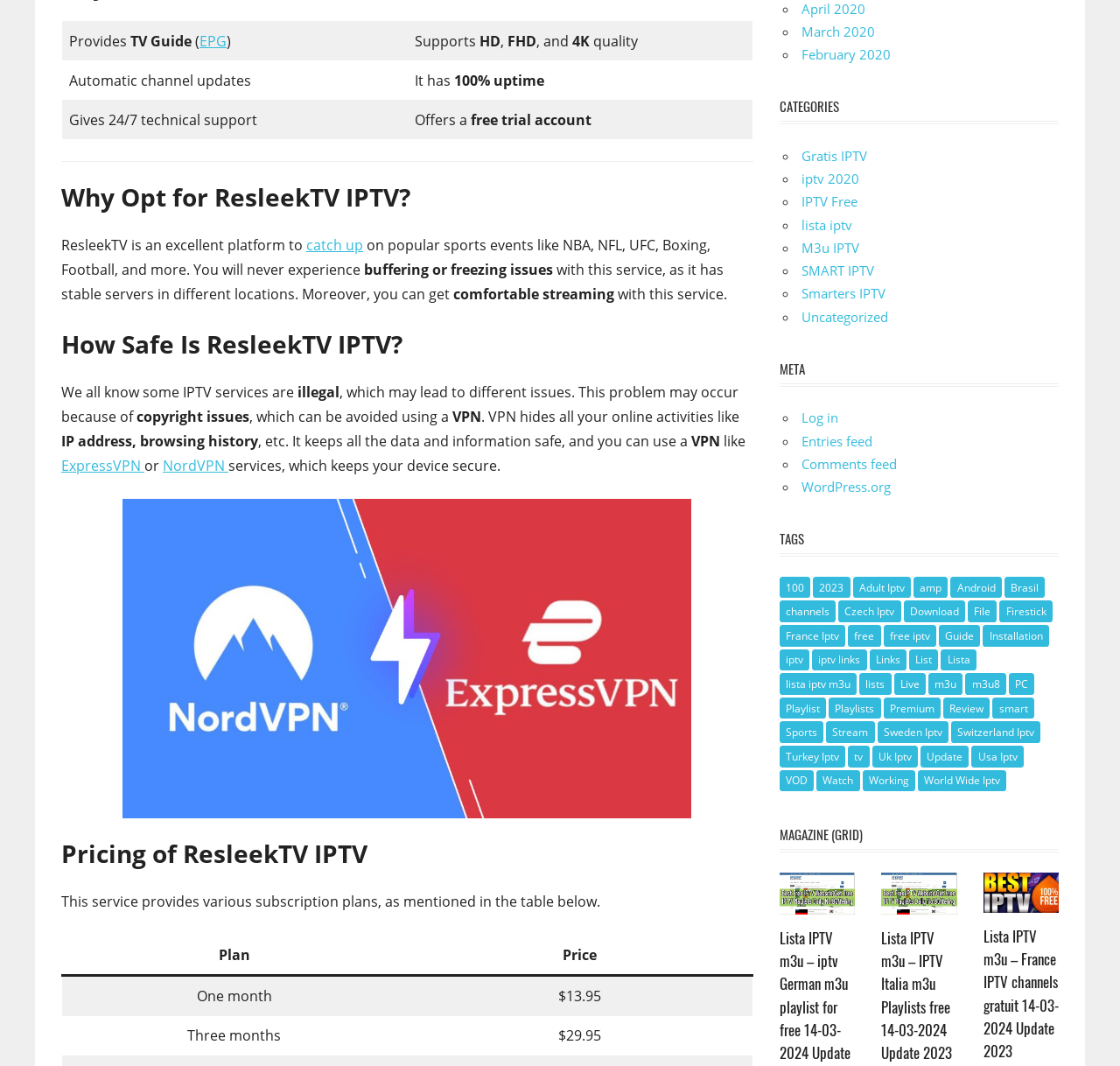Pinpoint the bounding box coordinates of the area that should be clicked to complete the following instruction: "Check the 'Pricing of ResleekTV IPTV'". The coordinates must be given as four float numbers between 0 and 1, i.e., [left, top, right, bottom].

[0.055, 0.785, 0.672, 0.817]